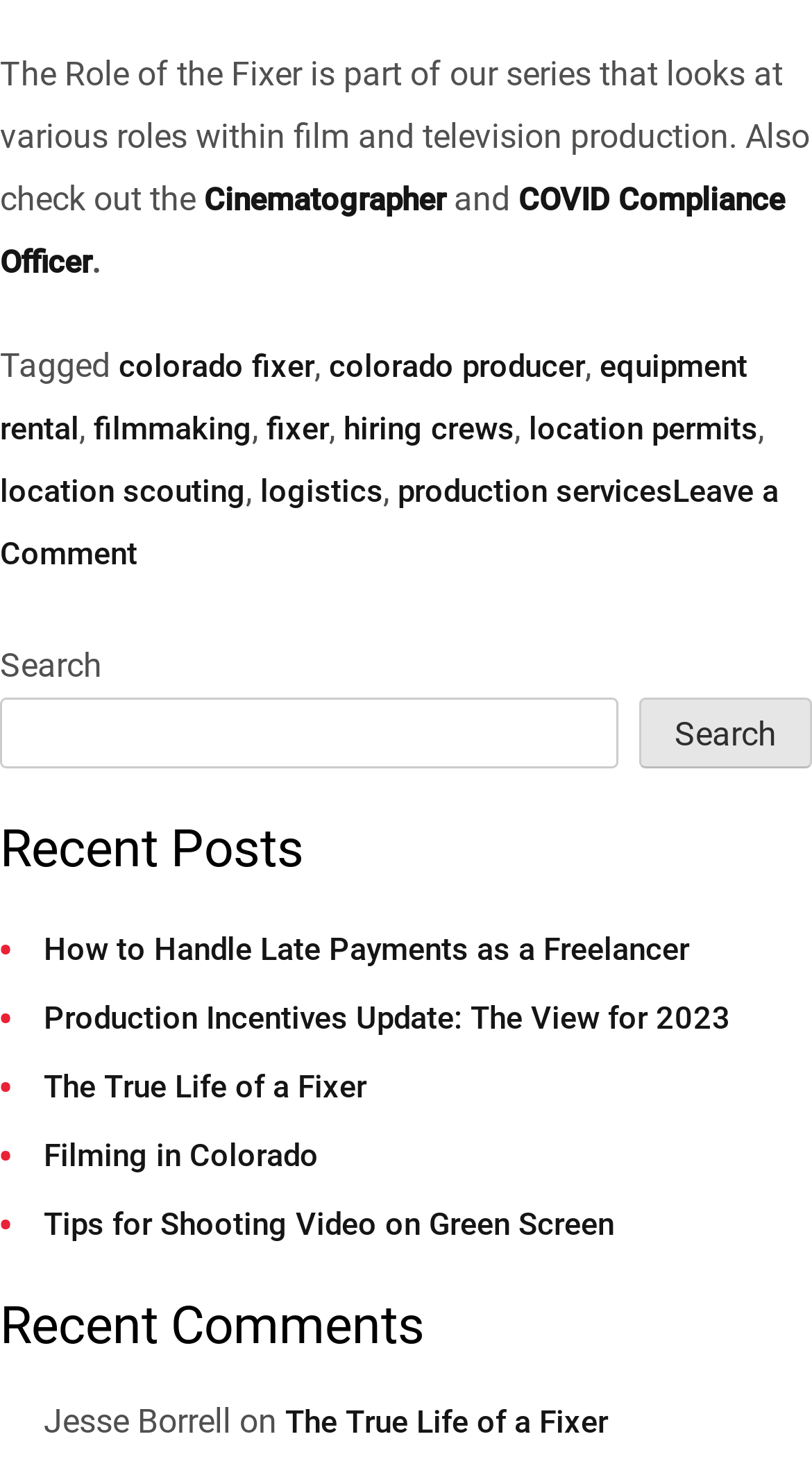Provide the bounding box coordinates of the HTML element described by the text: "Cinematographer". The coordinates should be in the format [left, top, right, bottom] with values between 0 and 1.

[0.251, 0.122, 0.549, 0.148]